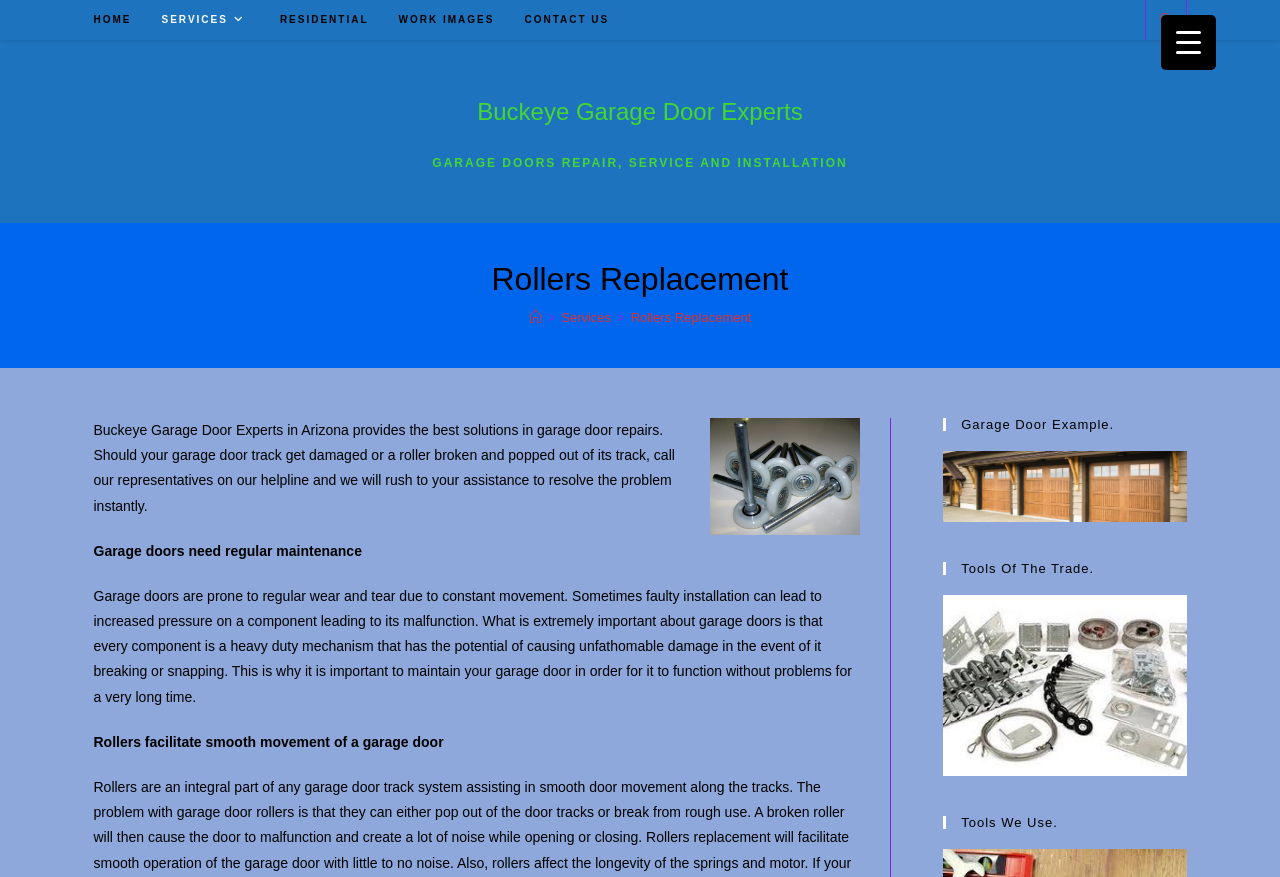What is the purpose of rollers in garage doors?
Using the visual information from the image, give a one-word or short-phrase answer.

Facilitate smooth movement